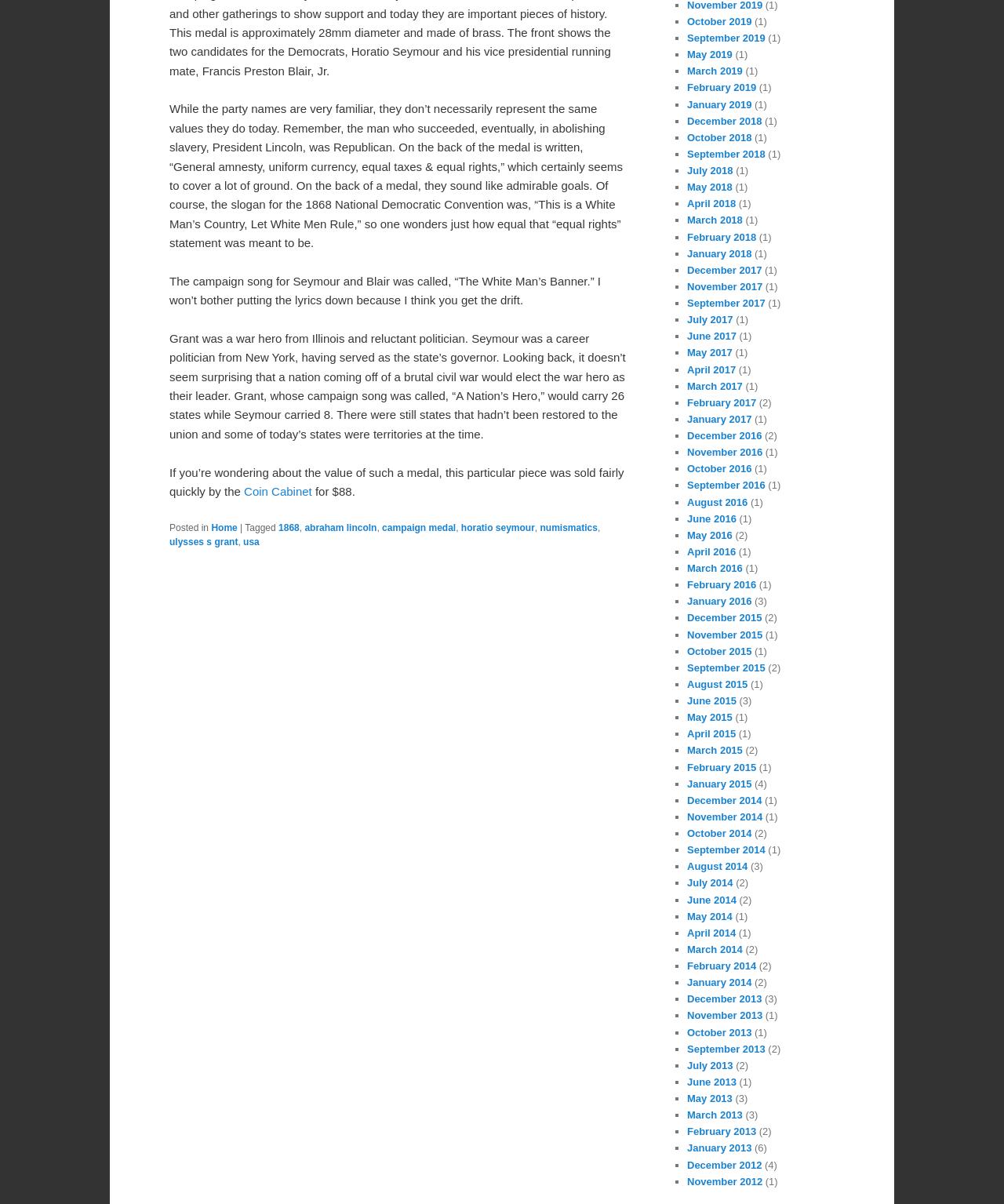Determine the bounding box coordinates of the section I need to click to execute the following instruction: "Explore the article about Abraham Lincoln". Provide the coordinates as four float numbers between 0 and 1, i.e., [left, top, right, bottom].

[0.303, 0.434, 0.375, 0.443]